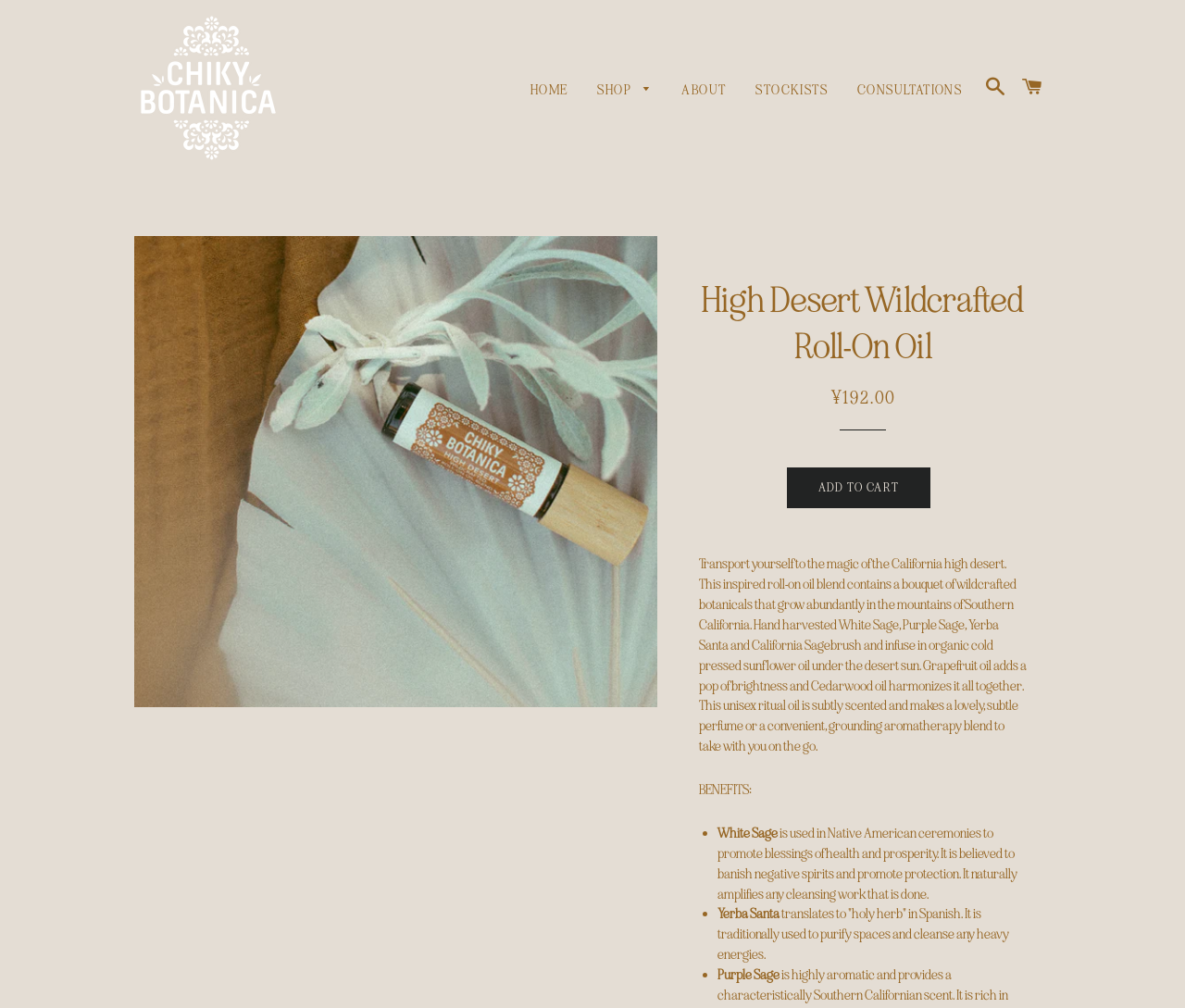What is the theme of the product's scent?
Look at the image and answer with only one word or phrase.

Unisex and subtle